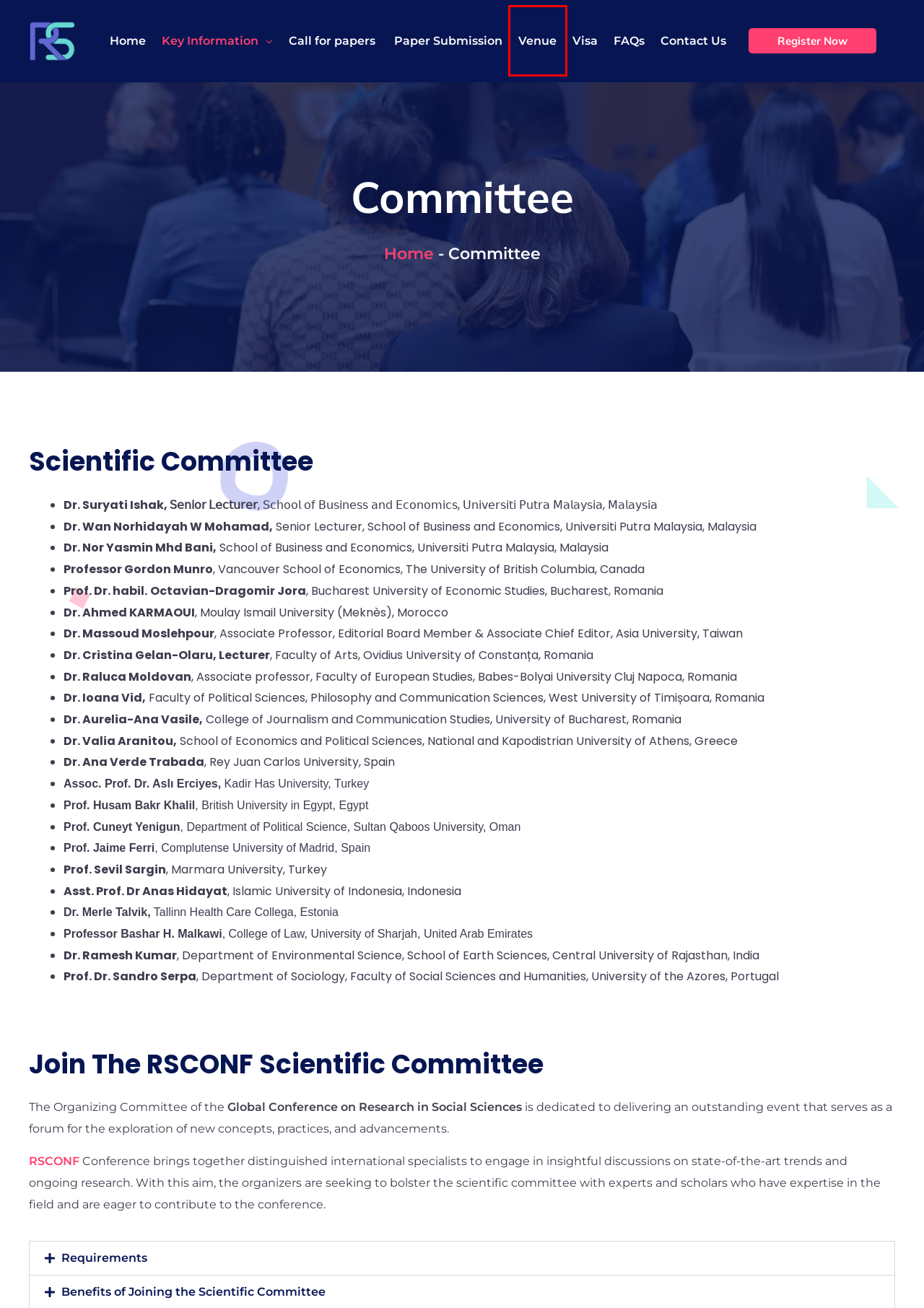You are given a webpage screenshot where a red bounding box highlights an element. Determine the most fitting webpage description for the new page that loads after clicking the element within the red bounding box. Here are the candidates:
A. Global Conference on Research in Social Sciences | Liverpool
B. Contact - Global Conference on Research in Social Sciences
C. FAQs - Global Conference on Research in Social Sciences
D. Social Sciences Conference Registration | Liverpool, UK
E. Paper Submission​ | Global Conference on Research in Social Sciences
F. Conference venue - Global Conference on Social Sciences
G. Call for Papers 2024 Social Science | Liverpool, UKs
H. Conference visa: Global Conference on Research in Social Sciences

F